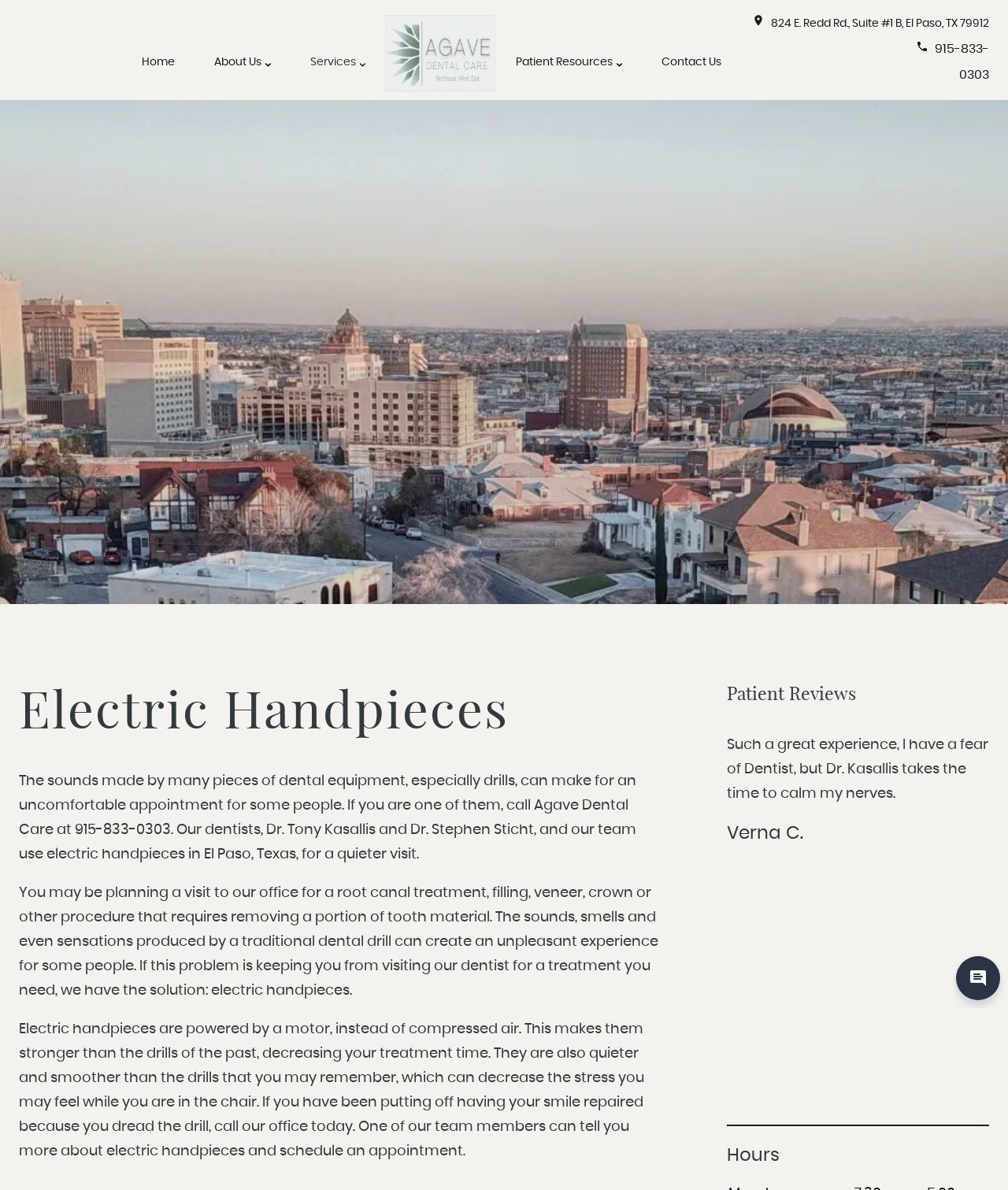What is the purpose of electric handpieces in dentistry?
Please give a detailed and elaborate answer to the question.

I found the purpose by reading the static text element that describes the electric handpieces, which states that they are used for procedures that require removing a portion of tooth material, such as root canal treatments, fillings, veneers, and crowns.